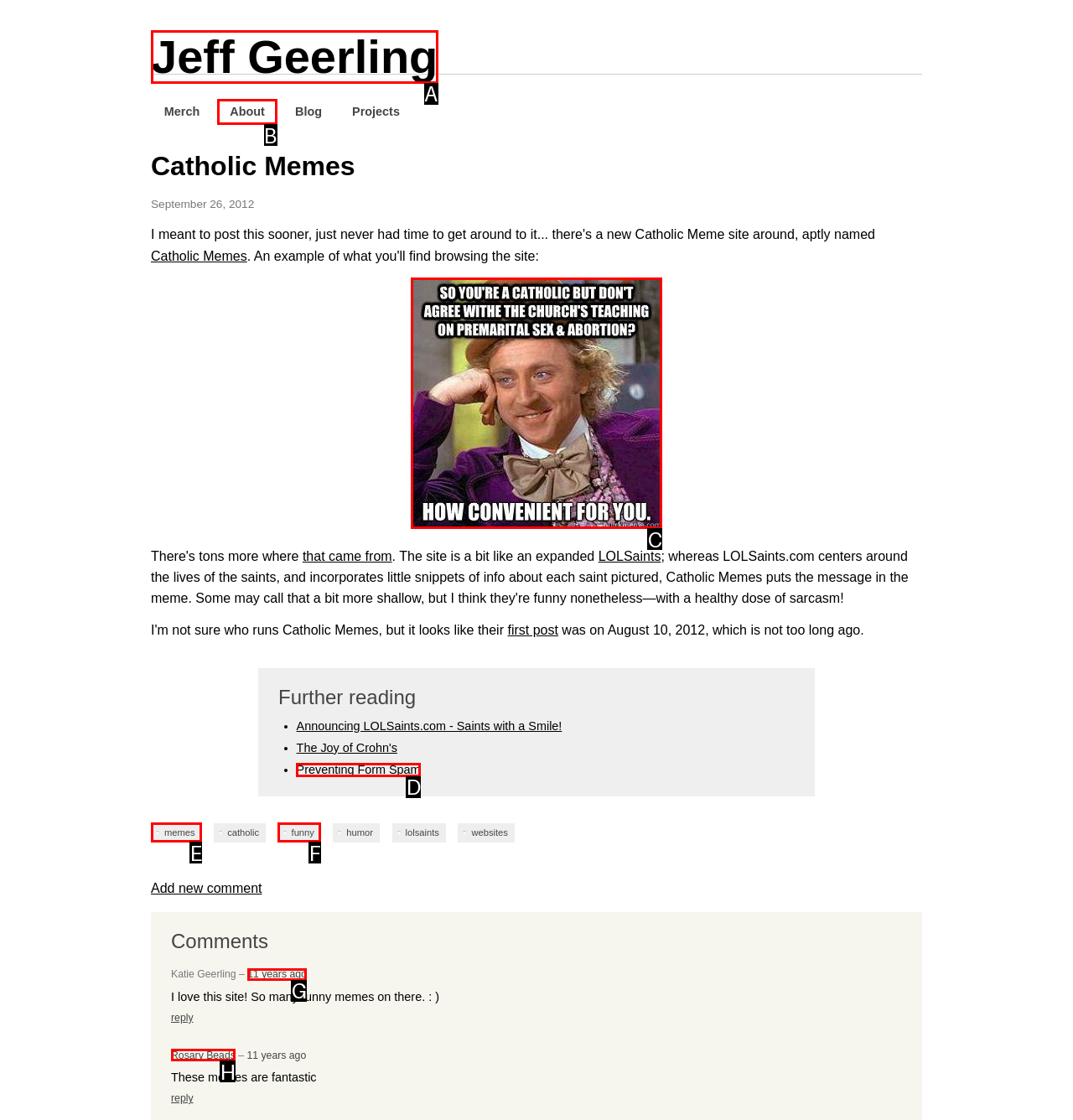Find the appropriate UI element to complete the task: View the 'Wonka Meme - Catholic Meme - Church teaching' image. Indicate your choice by providing the letter of the element.

C